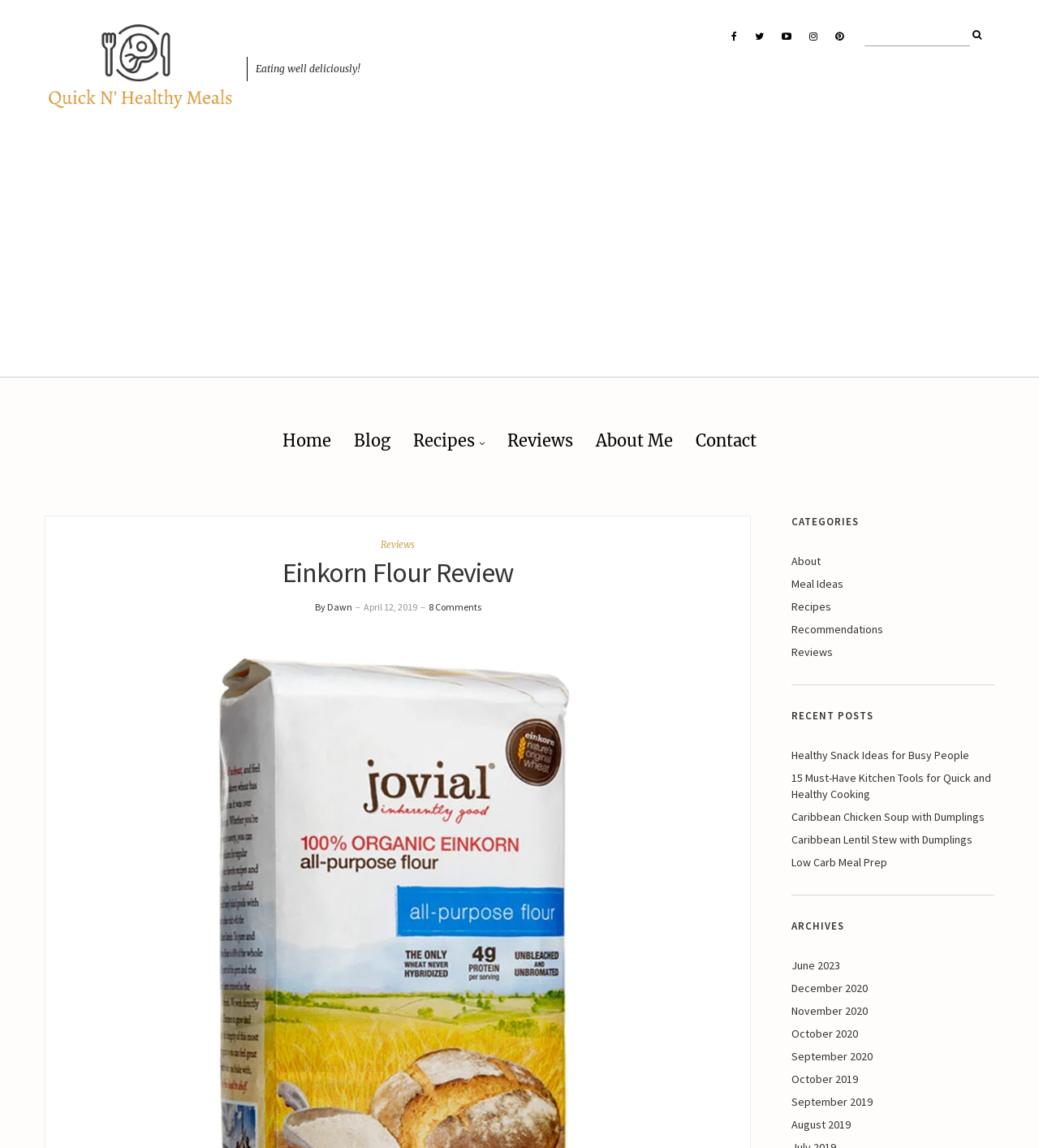Please locate the bounding box coordinates of the element that needs to be clicked to achieve the following instruction: "view recent posts". The coordinates should be four float numbers between 0 and 1, i.e., [left, top, right, bottom].

[0.762, 0.618, 0.957, 0.629]